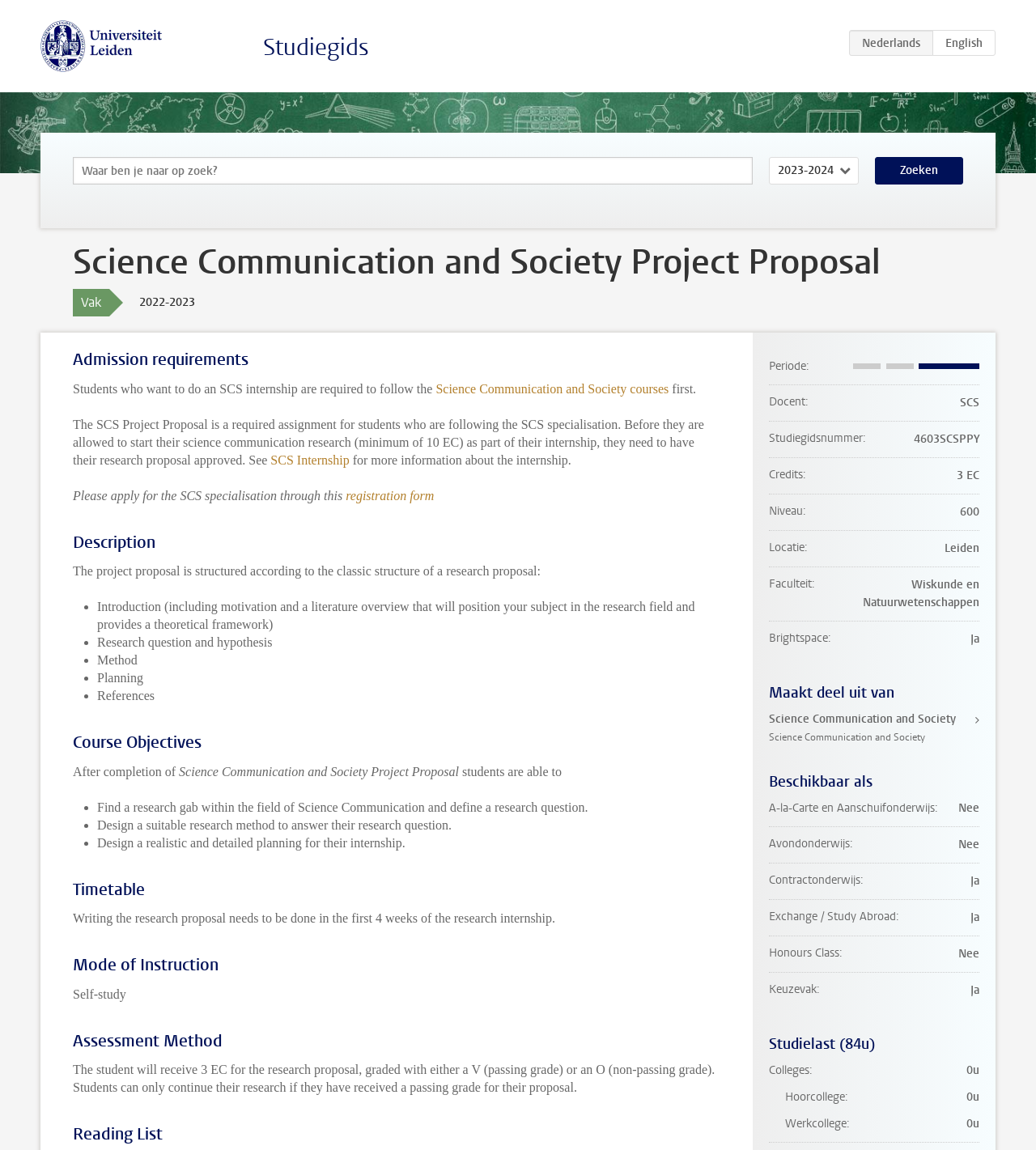Please reply with a single word or brief phrase to the question: 
What is the location of the course?

Leiden